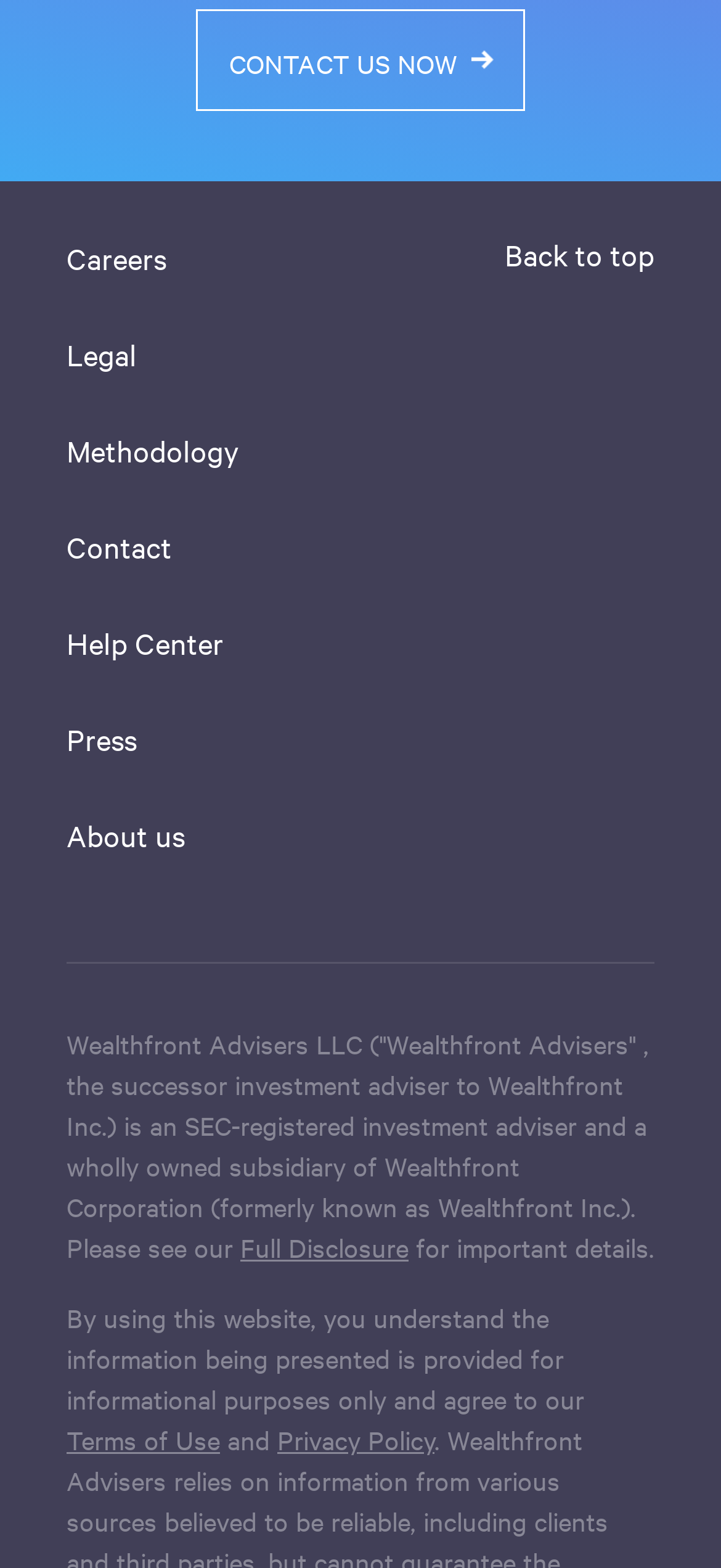Please identify the bounding box coordinates of the element on the webpage that should be clicked to follow this instruction: "send an email to LaBudde@LaBudde.com". The bounding box coordinates should be given as four float numbers between 0 and 1, formatted as [left, top, right, bottom].

None